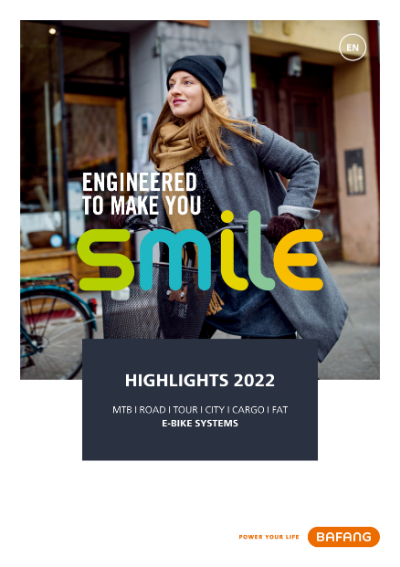What is the brand's commitment according to the text?
Give a one-word or short-phrase answer derived from the screenshot.

Creating enjoyable product experiences